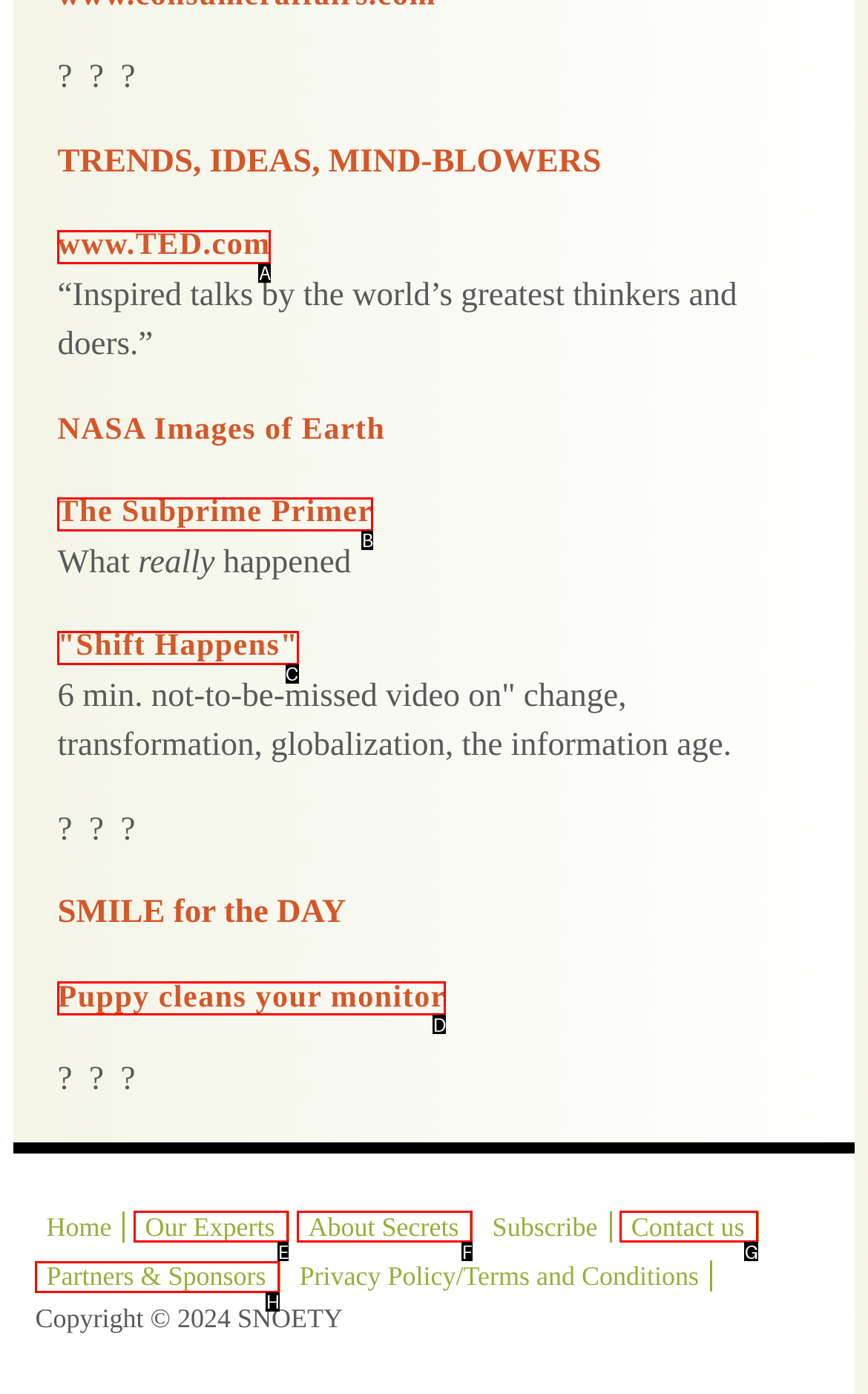Identify the bounding box that corresponds to: www.TED.com
Respond with the letter of the correct option from the provided choices.

A